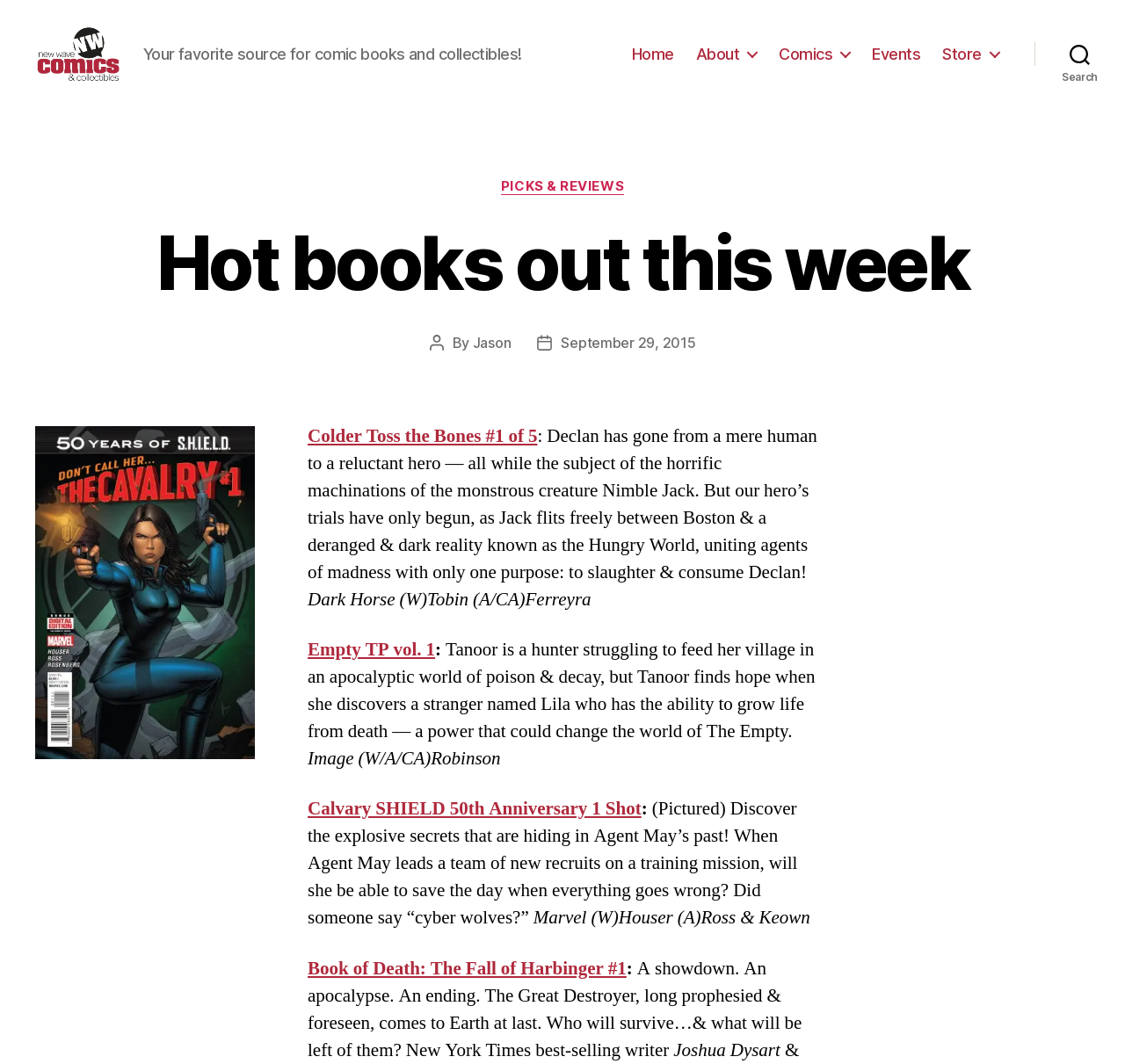Could you determine the bounding box coordinates of the clickable element to complete the instruction: "Explore 'Related Posts'"? Provide the coordinates as four float numbers between 0 and 1, i.e., [left, top, right, bottom].

None